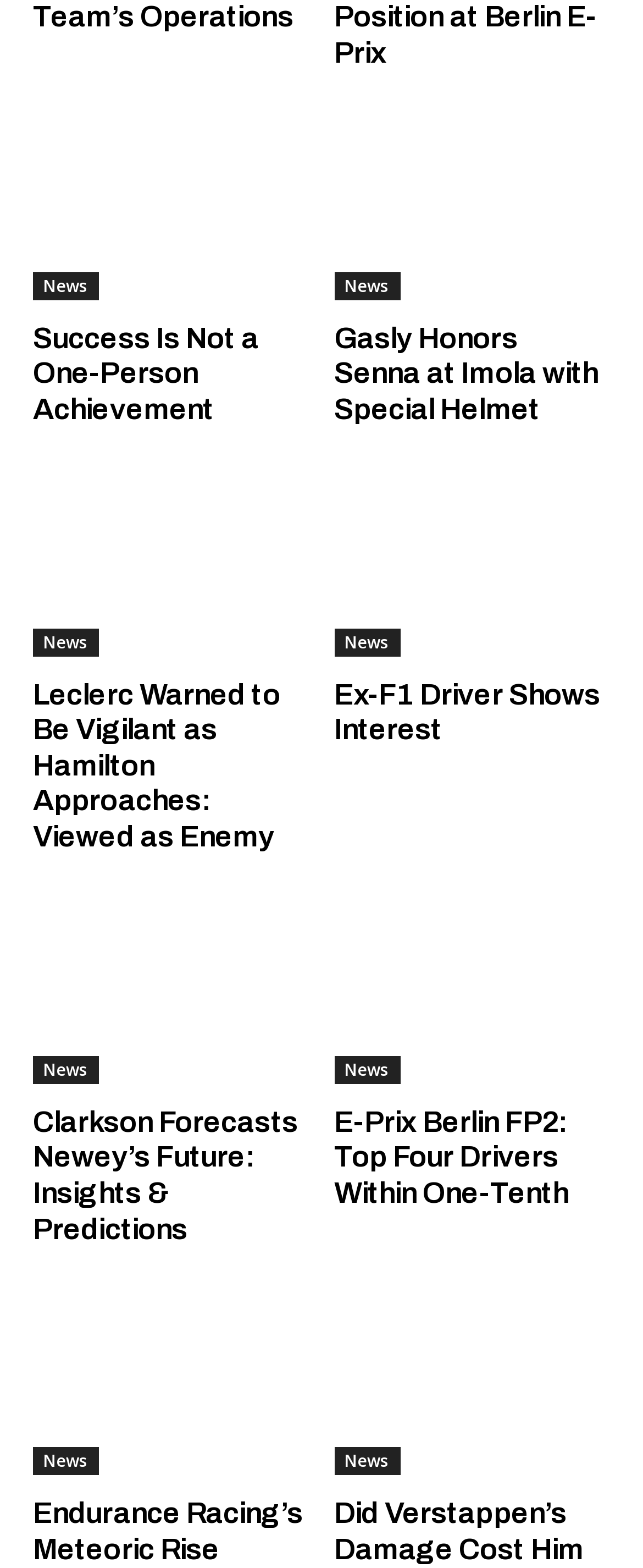Determine the coordinates of the bounding box for the clickable area needed to execute this instruction: "View 'Logo for The Honeycomb Farm in Wilton, ME'".

None